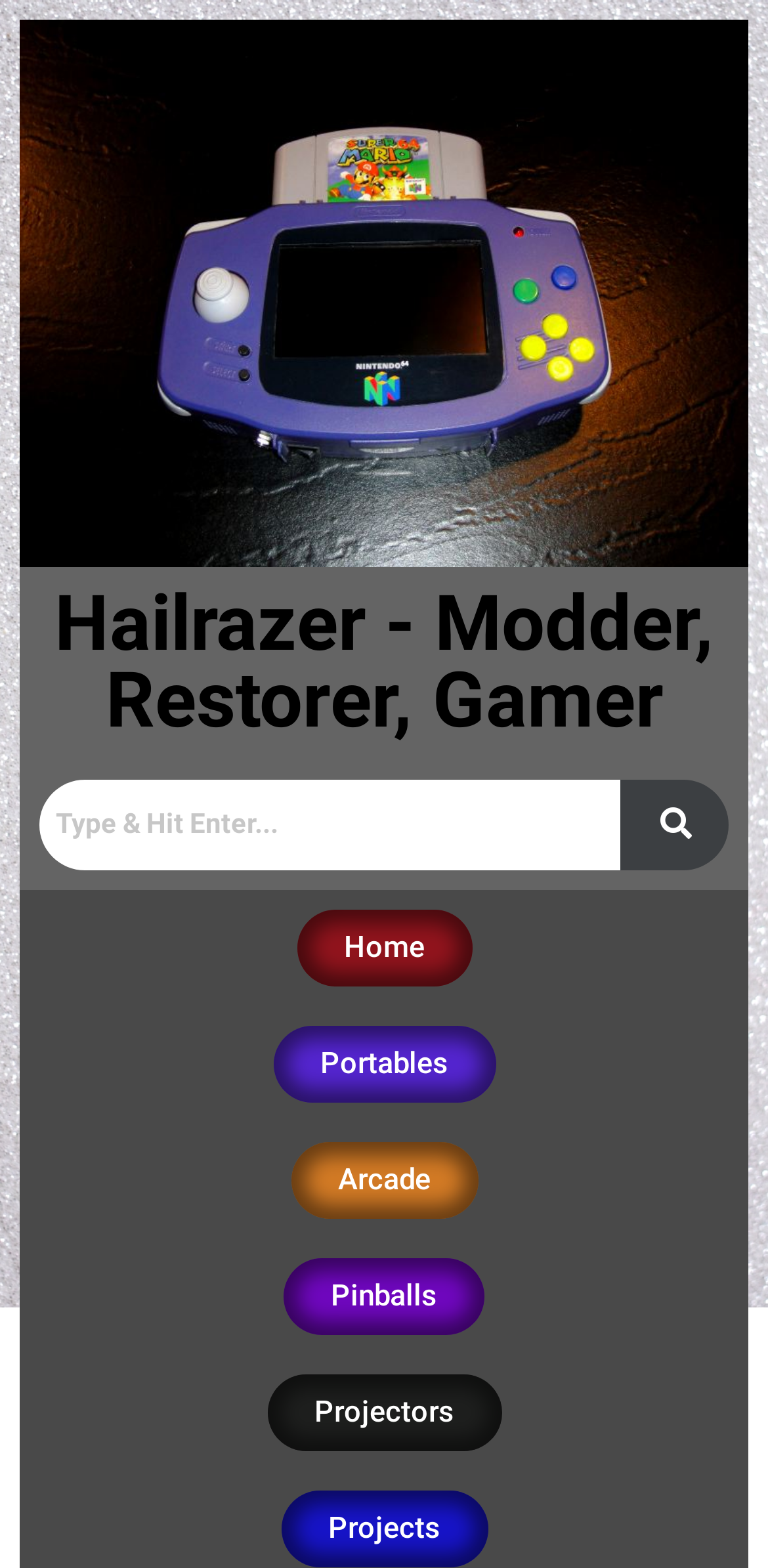Given the element description Projectors, predict the bounding box coordinates for the UI element in the webpage screenshot. The format should be (top-left x, top-left y, bottom-right x, bottom-right y), and the values should be between 0 and 1.

[0.347, 0.876, 0.653, 0.925]